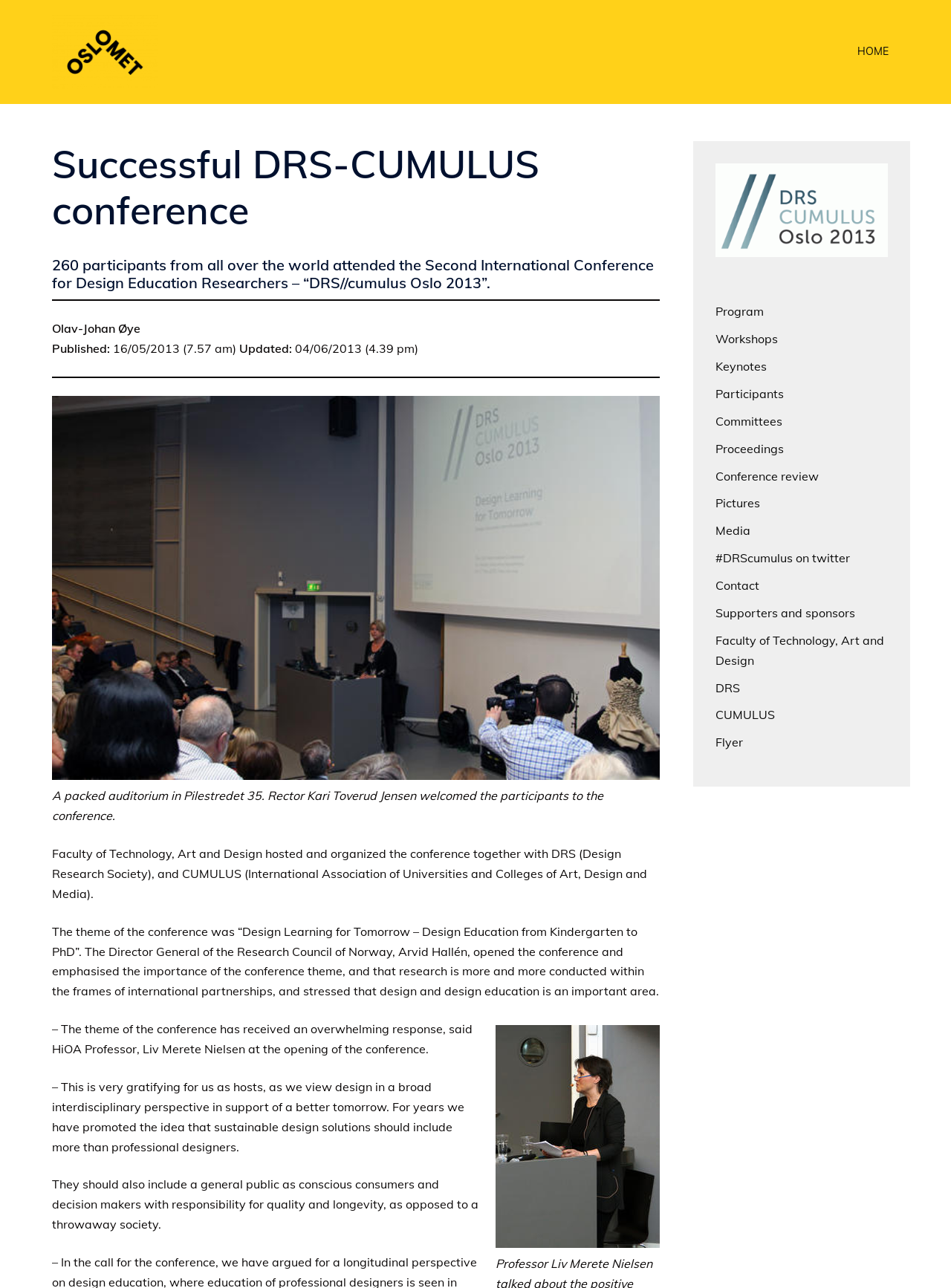Please mark the bounding box coordinates of the area that should be clicked to carry out the instruction: "Search using the search bar".

None